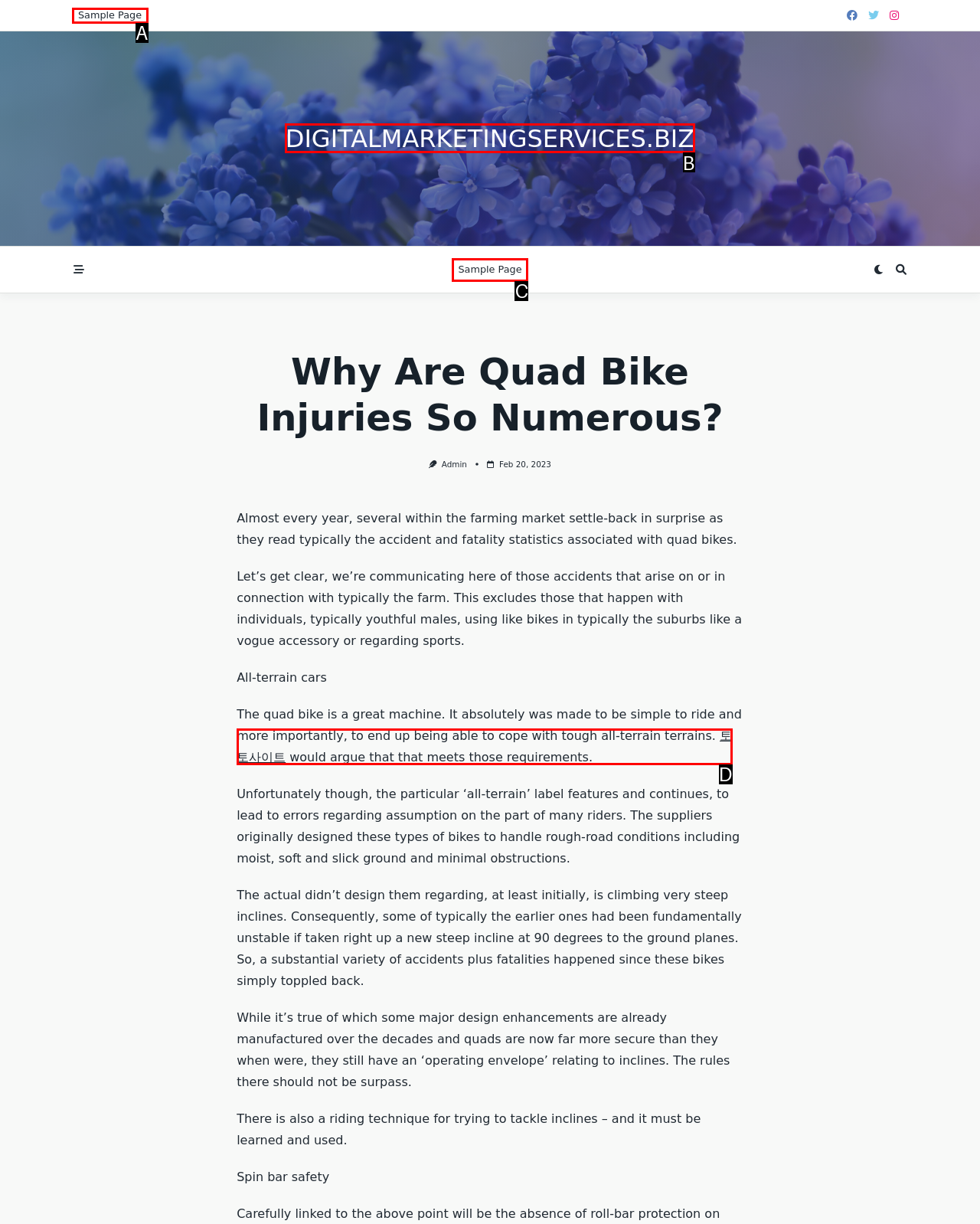Match the HTML element to the description: digitalmarketingservices.biz. Respond with the letter of the correct option directly.

B